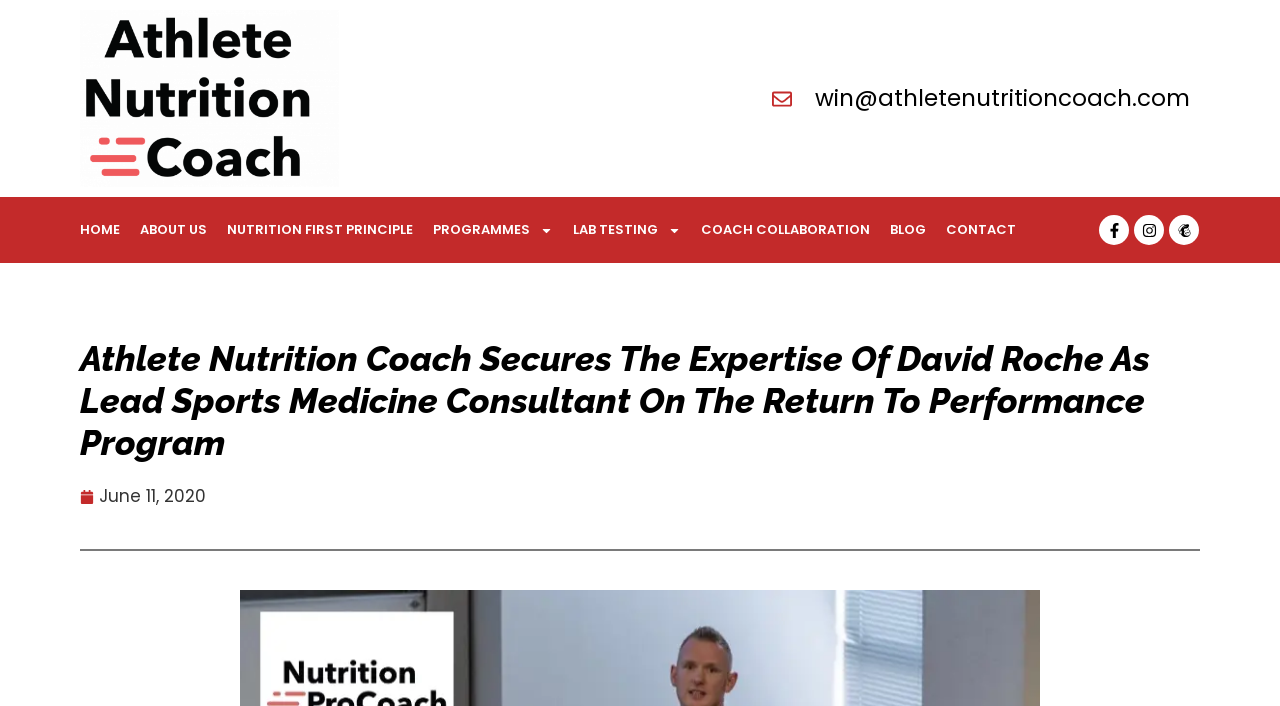Using the description "June 11, 2020", locate and provide the bounding box of the UI element.

[0.062, 0.686, 0.161, 0.722]